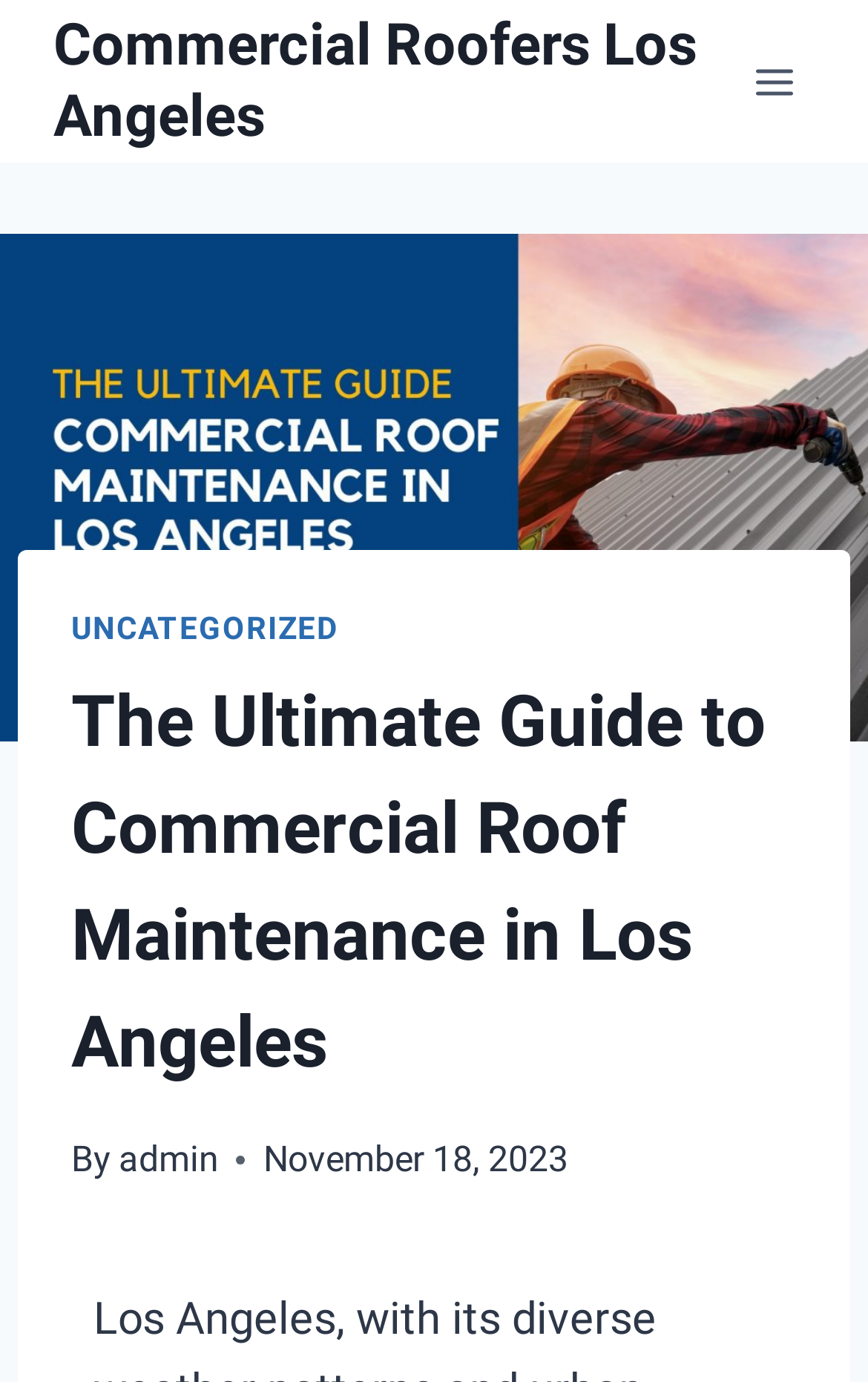Provide a single word or phrase to answer the given question: 
Is the menu expanded?

No